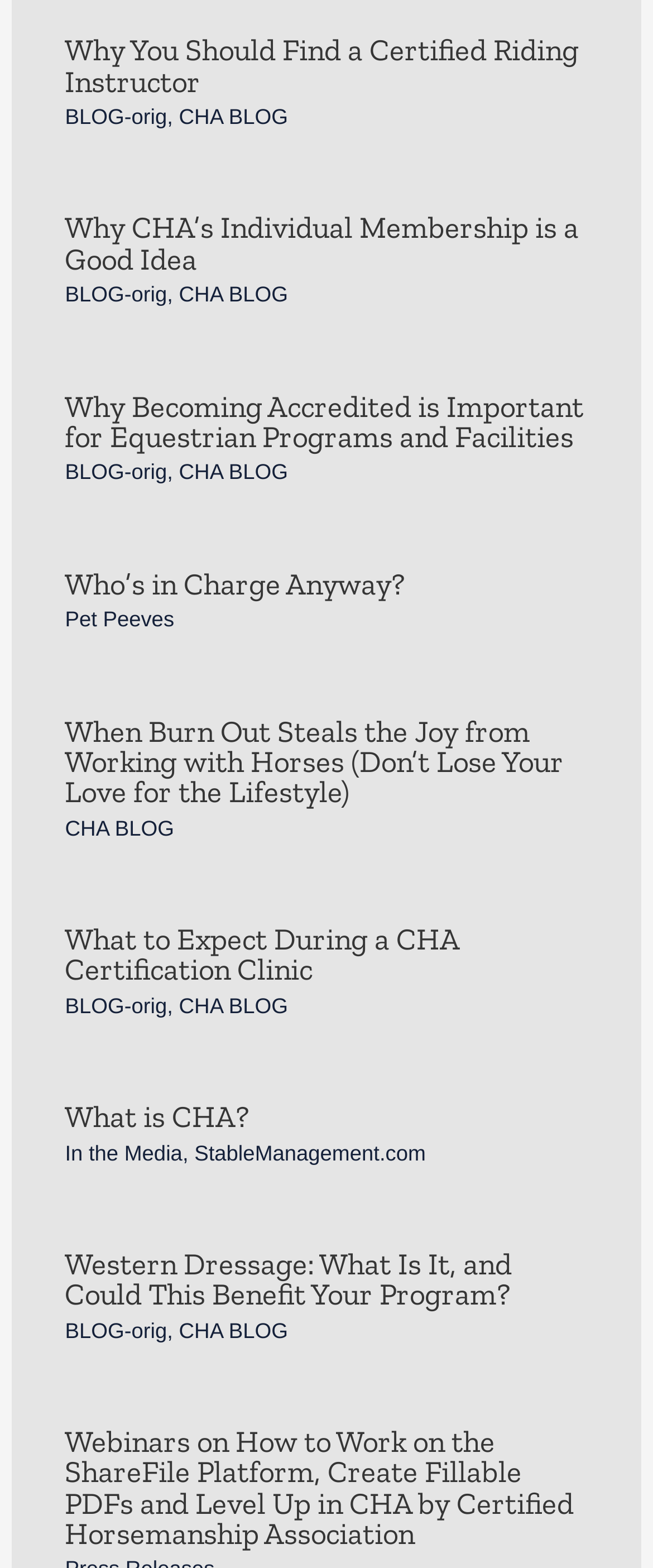Mark the bounding box of the element that matches the following description: "CHA BLOG".

[0.274, 0.18, 0.441, 0.196]